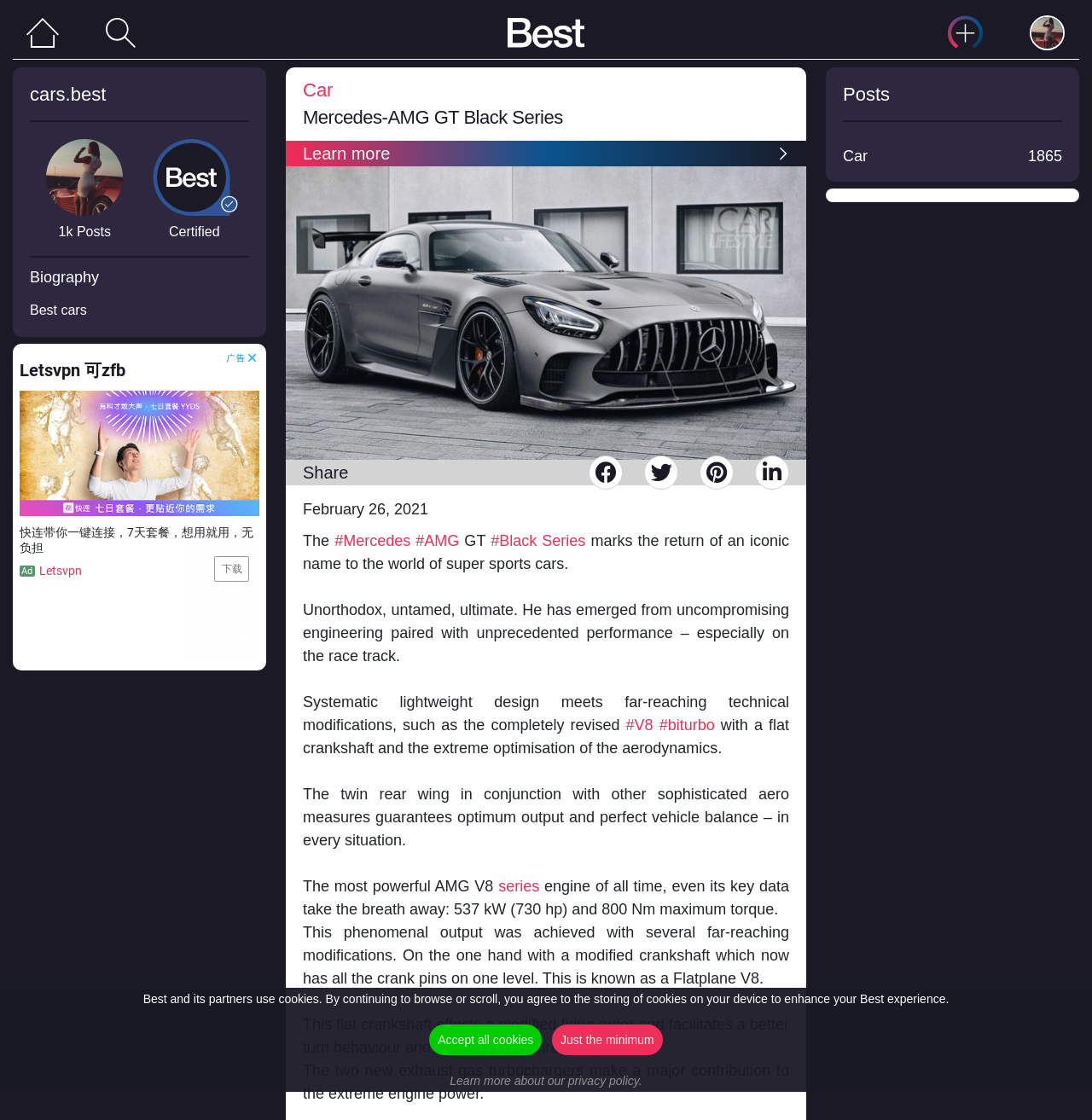Please identify the coordinates of the bounding box that should be clicked to fulfill this instruction: "View the image 1 of Mercedes-AMG GT Black Series".

[0.262, 0.272, 0.738, 0.285]